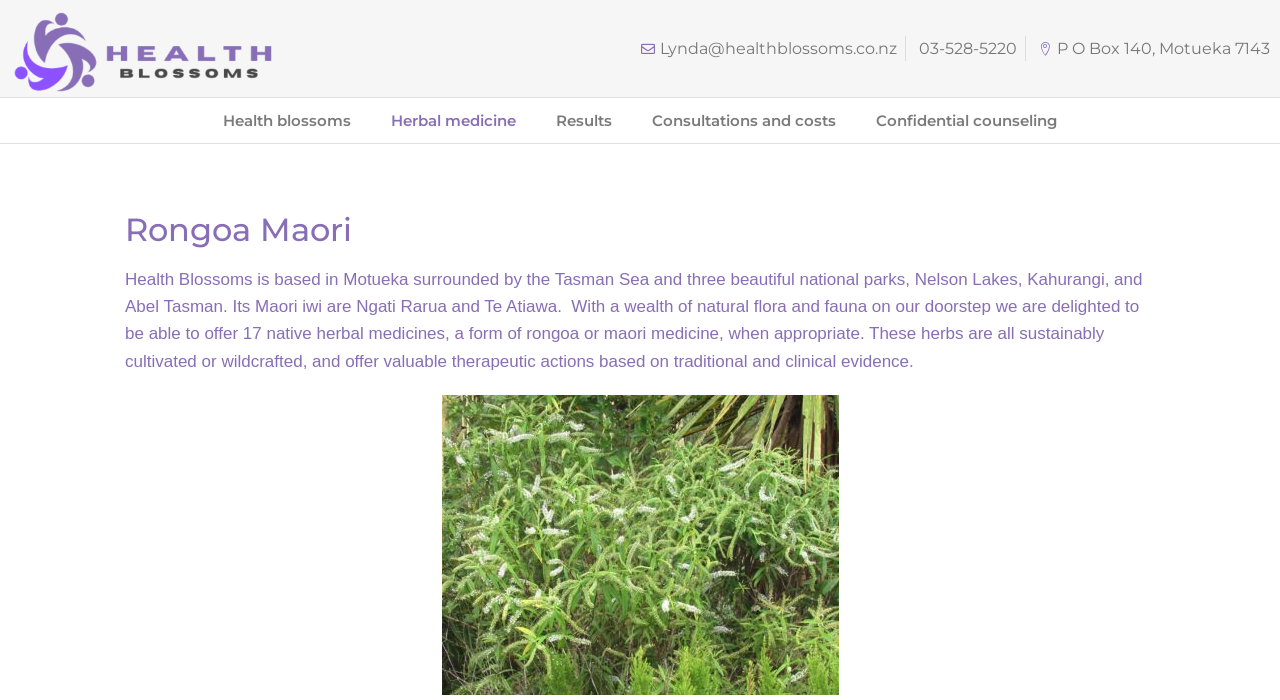What is the phone number of Health Blossoms?
Using the visual information, reply with a single word or short phrase.

03-528-5220